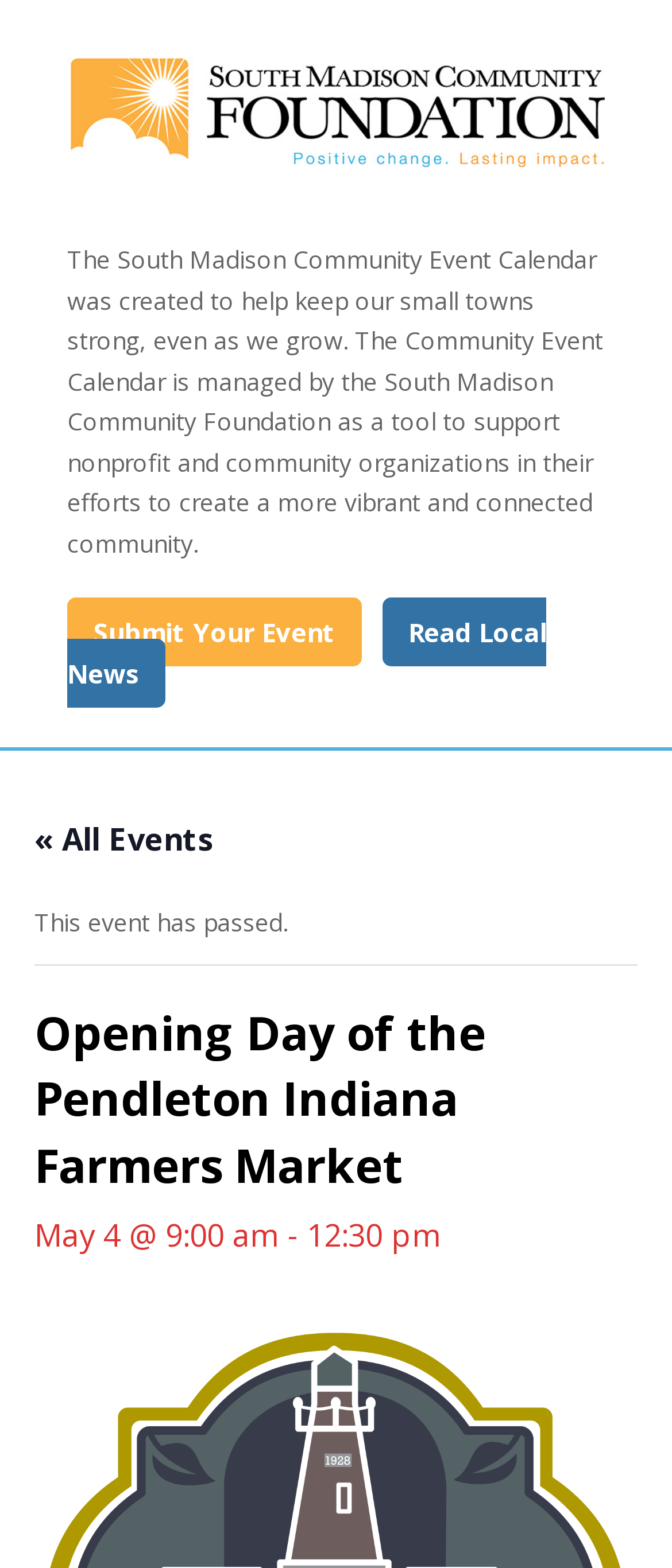Please determine and provide the text content of the webpage's heading.

Opening Day of the Pendleton Indiana Farmers Market